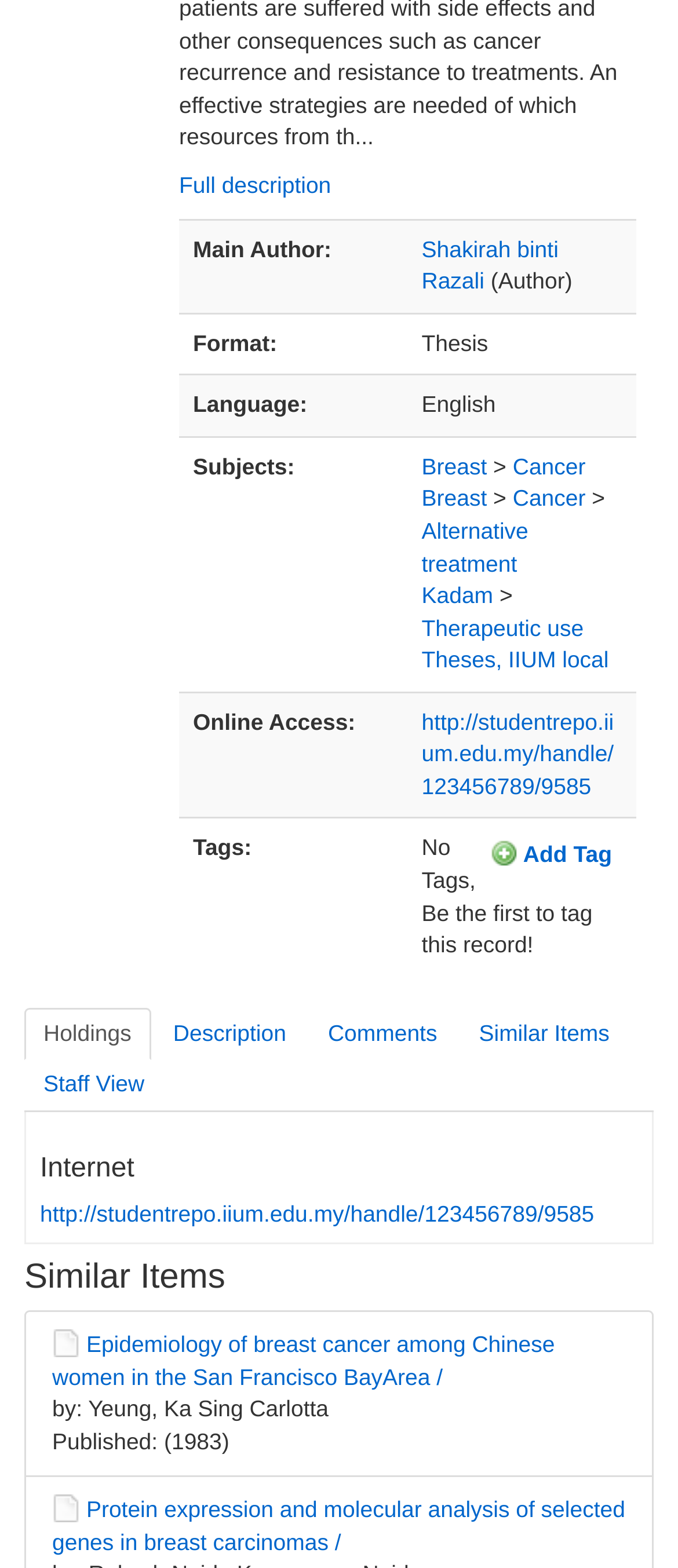Identify the bounding box of the UI element that matches this description: "Add Tag".

[0.707, 0.531, 0.918, 0.56]